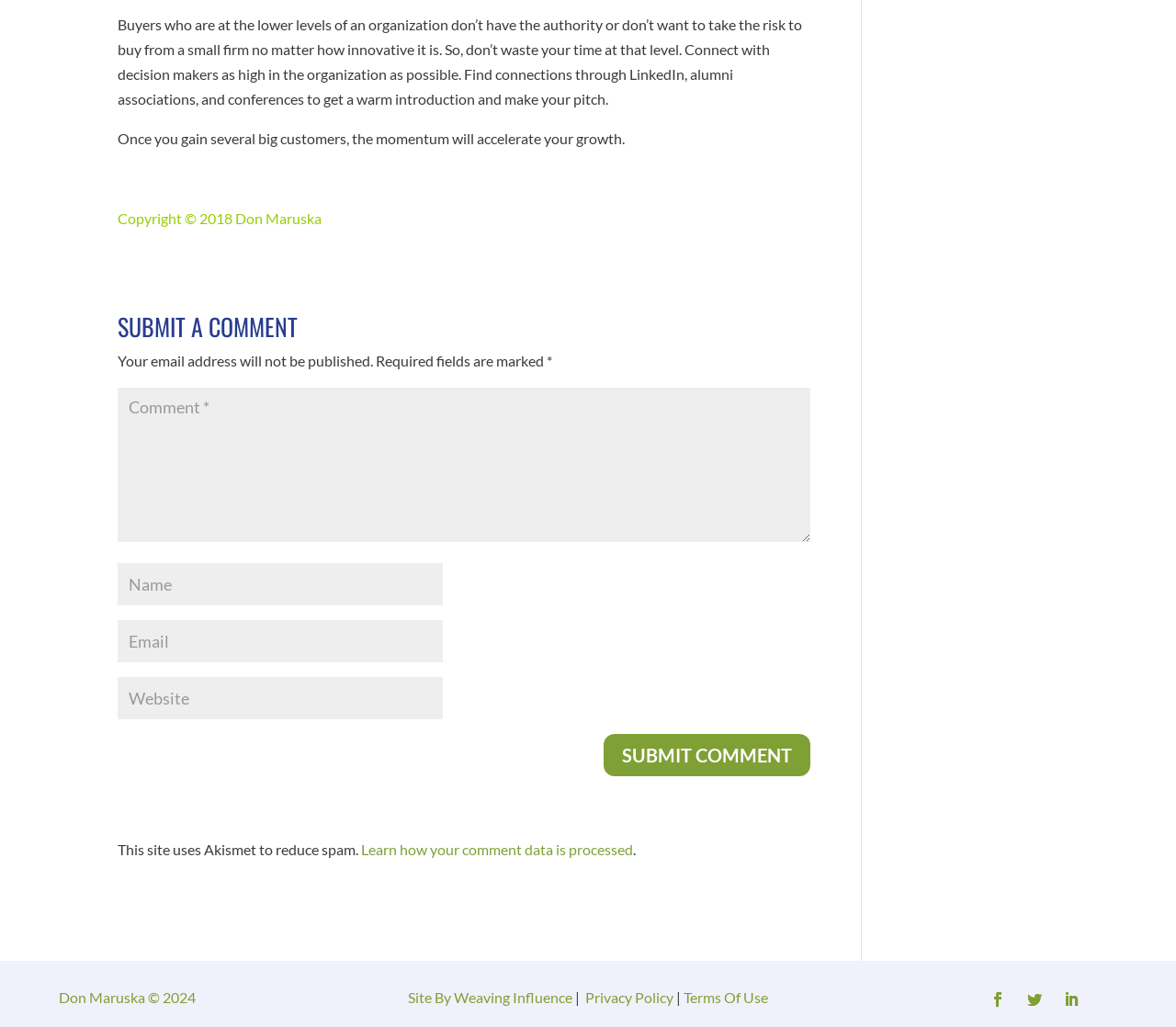Please find the bounding box for the UI component described as follows: "Privacy Policy".

[0.498, 0.962, 0.573, 0.979]